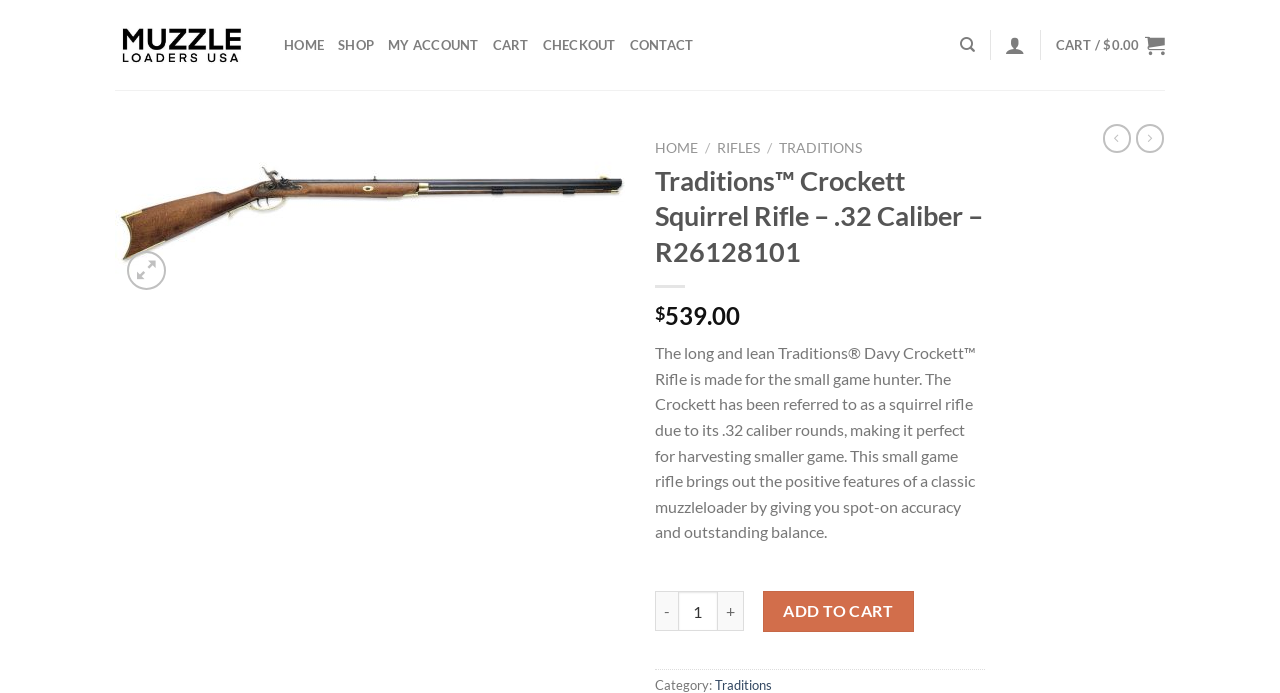Based on the description "My account", find the bounding box of the specified UI element.

[0.303, 0.036, 0.374, 0.094]